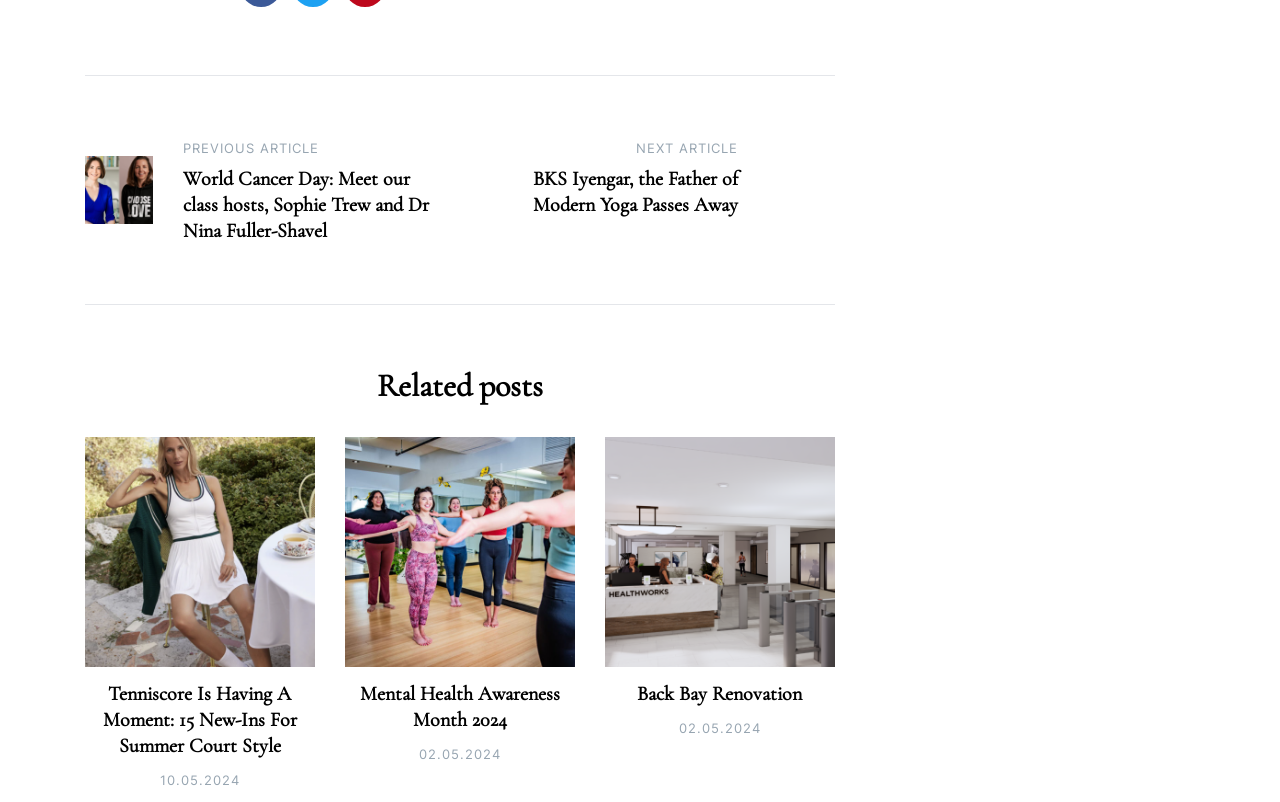Find the bounding box coordinates of the element you need to click on to perform this action: 'Click on the previous article'. The coordinates should be represented by four float values between 0 and 1, in the format [left, top, right, bottom].

[0.143, 0.175, 0.249, 0.195]